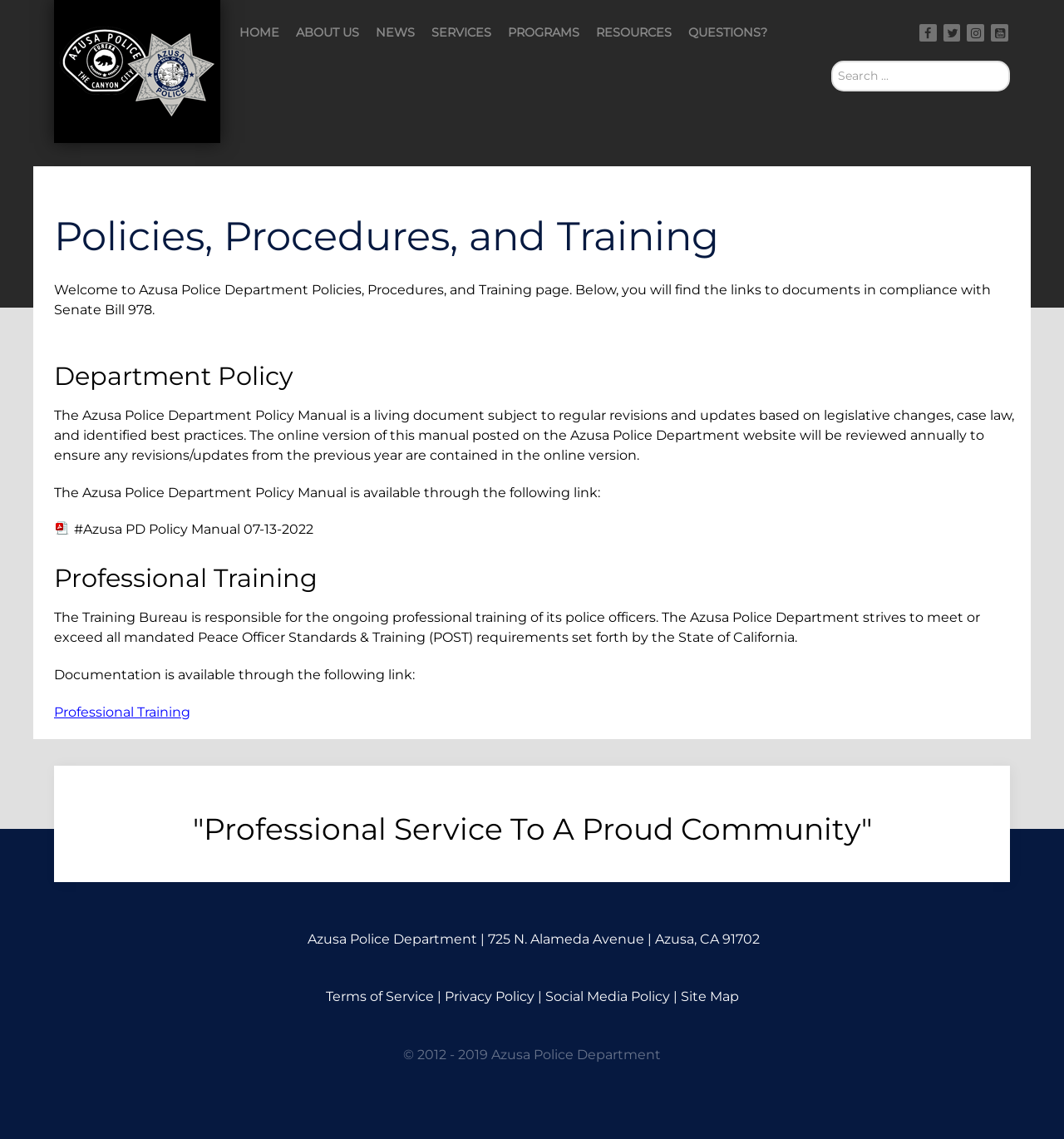Locate the primary headline on the webpage and provide its text.

"Professional Service To A Proud Community"